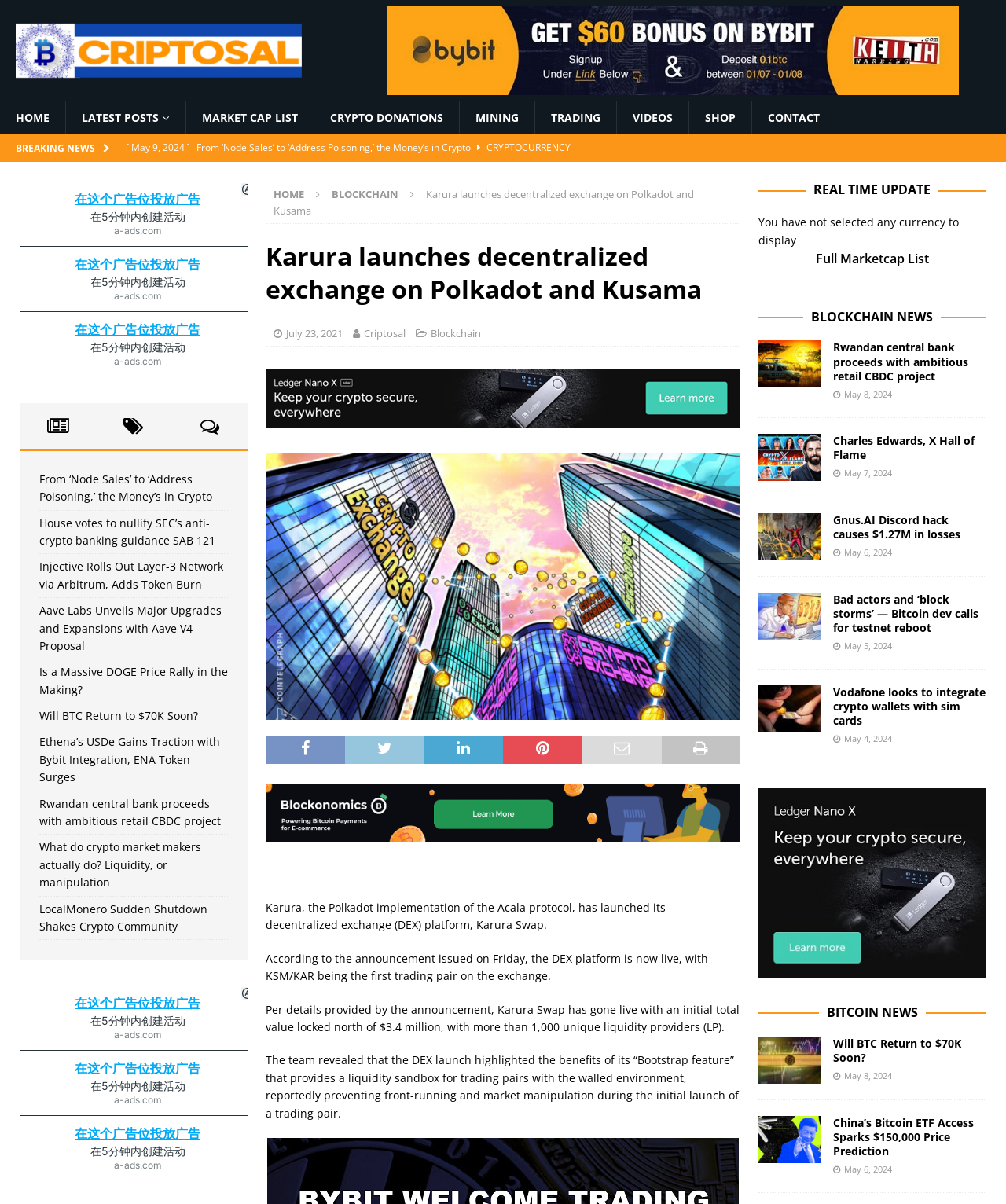Pinpoint the bounding box coordinates of the clickable area needed to execute the instruction: "Click on the 'Ledger' link". The coordinates should be specified as four float numbers between 0 and 1, i.e., [left, top, right, bottom].

[0.754, 0.799, 0.98, 0.811]